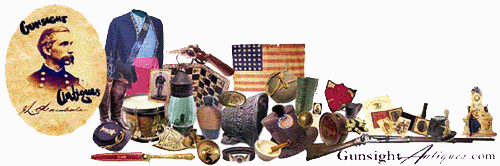Elaborate on the contents of the image in great detail.

The image showcases a vibrant collage representing the diverse offerings of Gunsight Antiques. At the left, a vintage portrait of a soldier is highlighted against a beige circular background featuring the name "Gunsight Antiques." Adjacent to it, a classic military jacket adds historical flair. The arrangement includes various artifacts such as drums, pottery, coins, and decorative items, all positioned amidst an American flag, emphasizing the collection's patriotic essence. The right side of the image presents the website name "Gunsight Antiques.com" in an elegant font, inviting viewers to explore the rich history embodied in the showcased items. This visual encapsulates a commitment to quality antiques while reflecting a strong personal interest in preserving history.